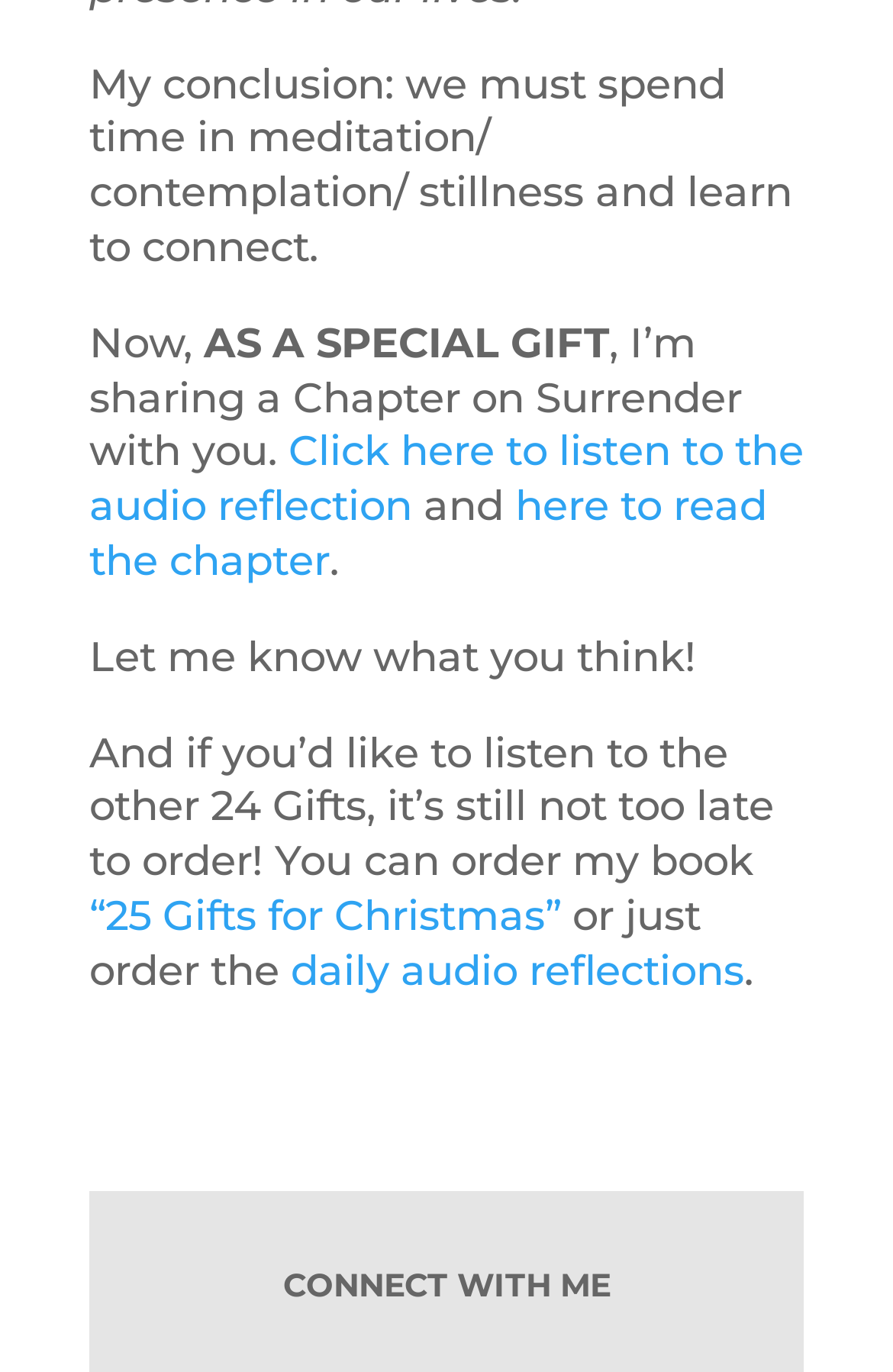Give a succinct answer to this question in a single word or phrase: 
How many ways can you access the chapter on surrender?

Two ways